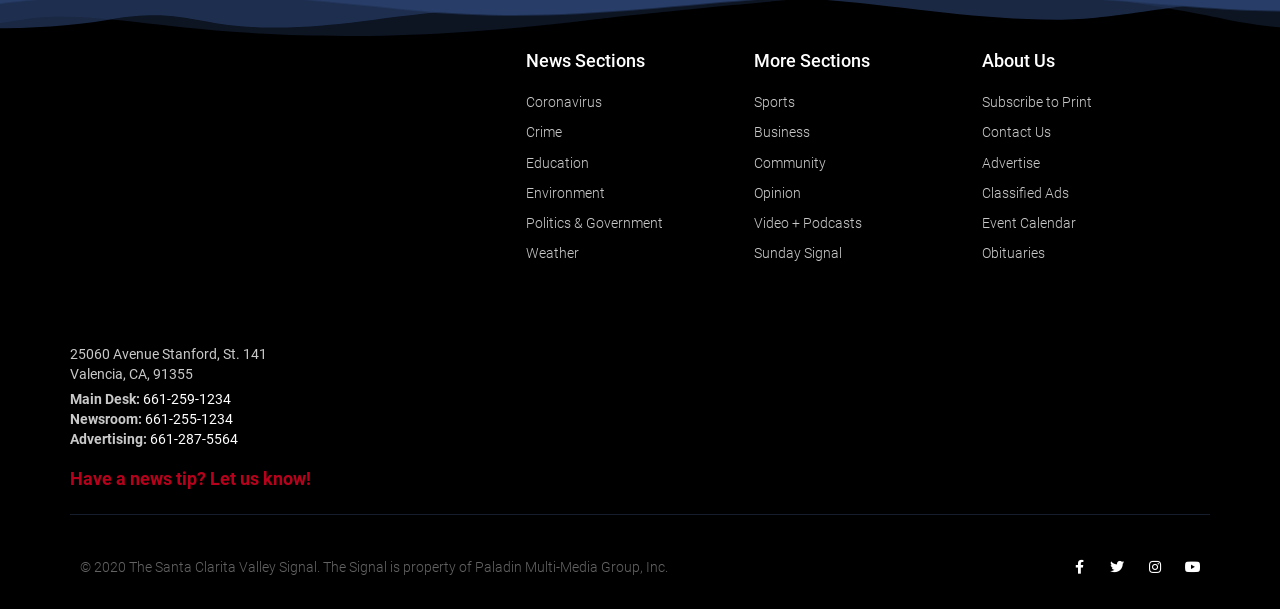Could you highlight the region that needs to be clicked to execute the instruction: "Visit the 'Coronavirus' news section"?

[0.411, 0.148, 0.589, 0.19]